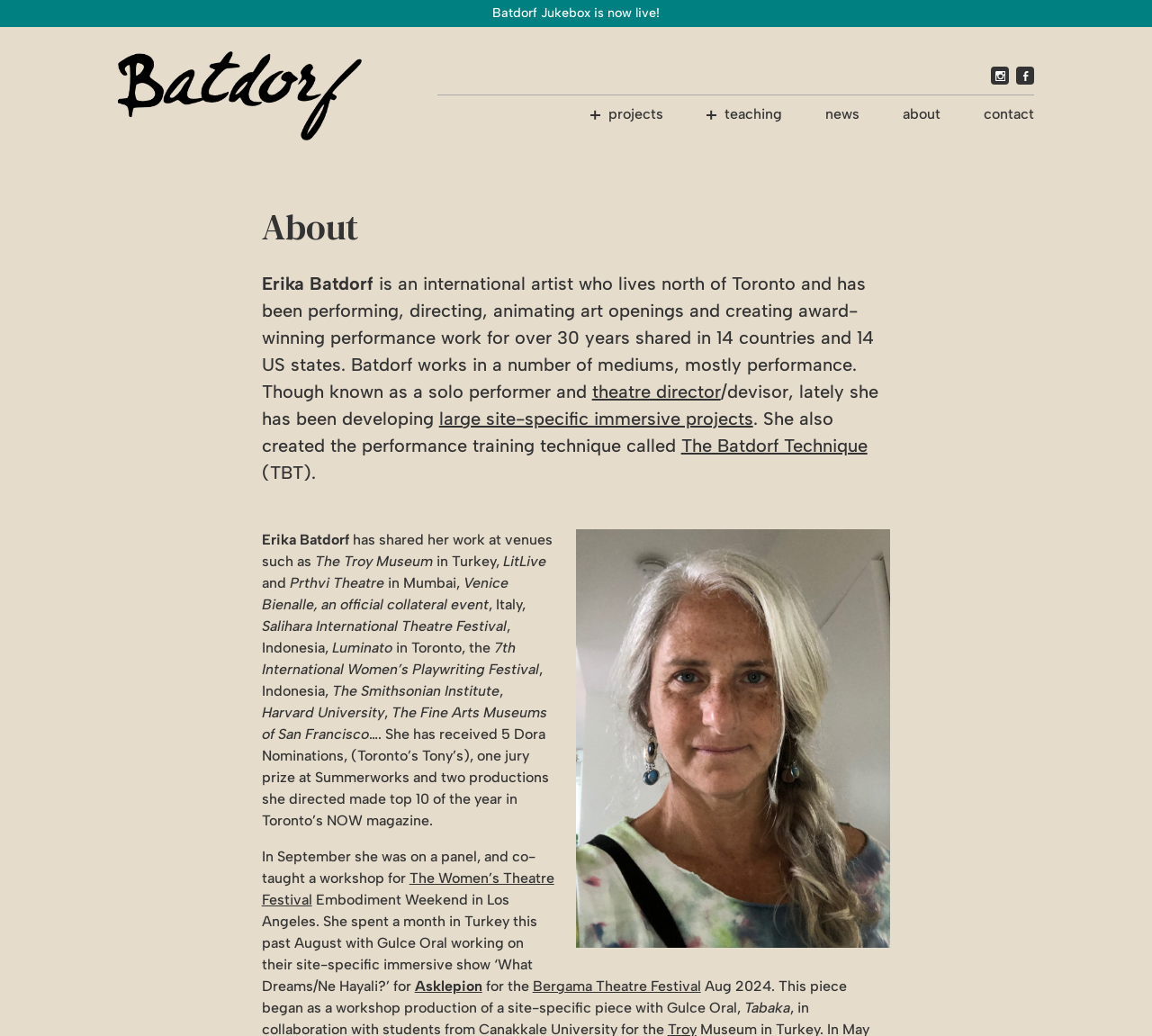How many countries has Erika Batdorf shared her work in?
Refer to the screenshot and respond with a concise word or phrase.

14